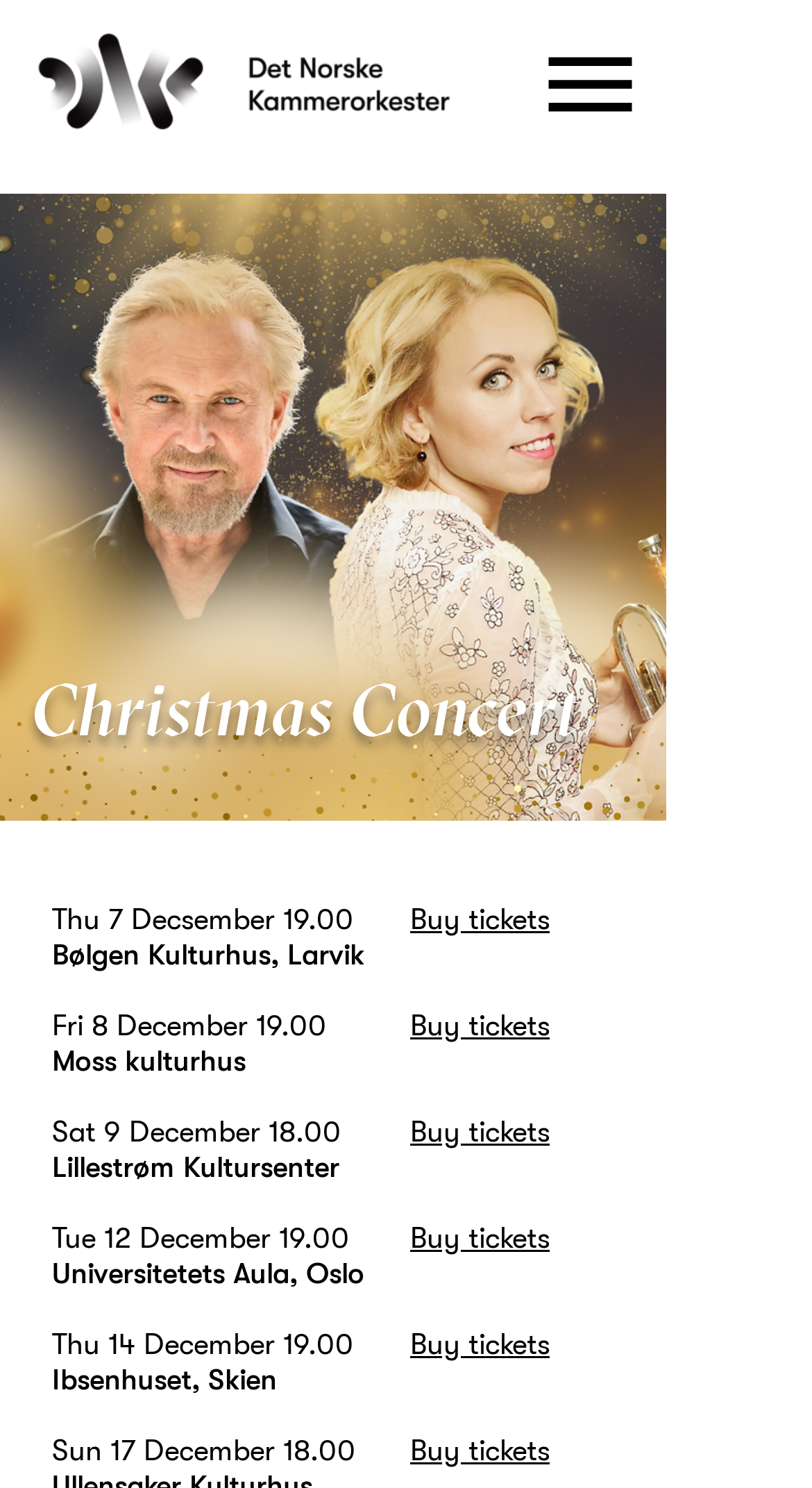Please locate and retrieve the main header text of the webpage.

 © Det Norske Kammerorkester